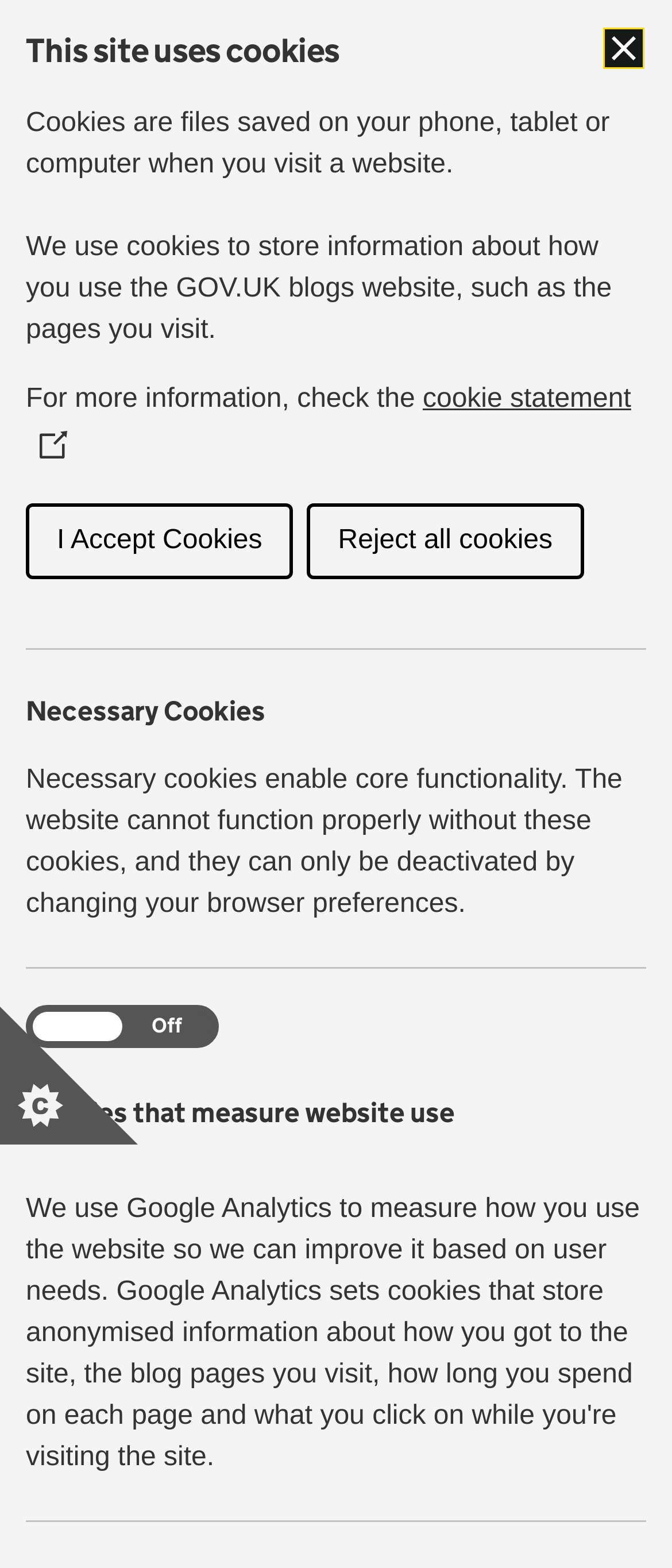Answer the question below with a single word or a brief phrase: 
What is the name of the blog?

Home Office in the media